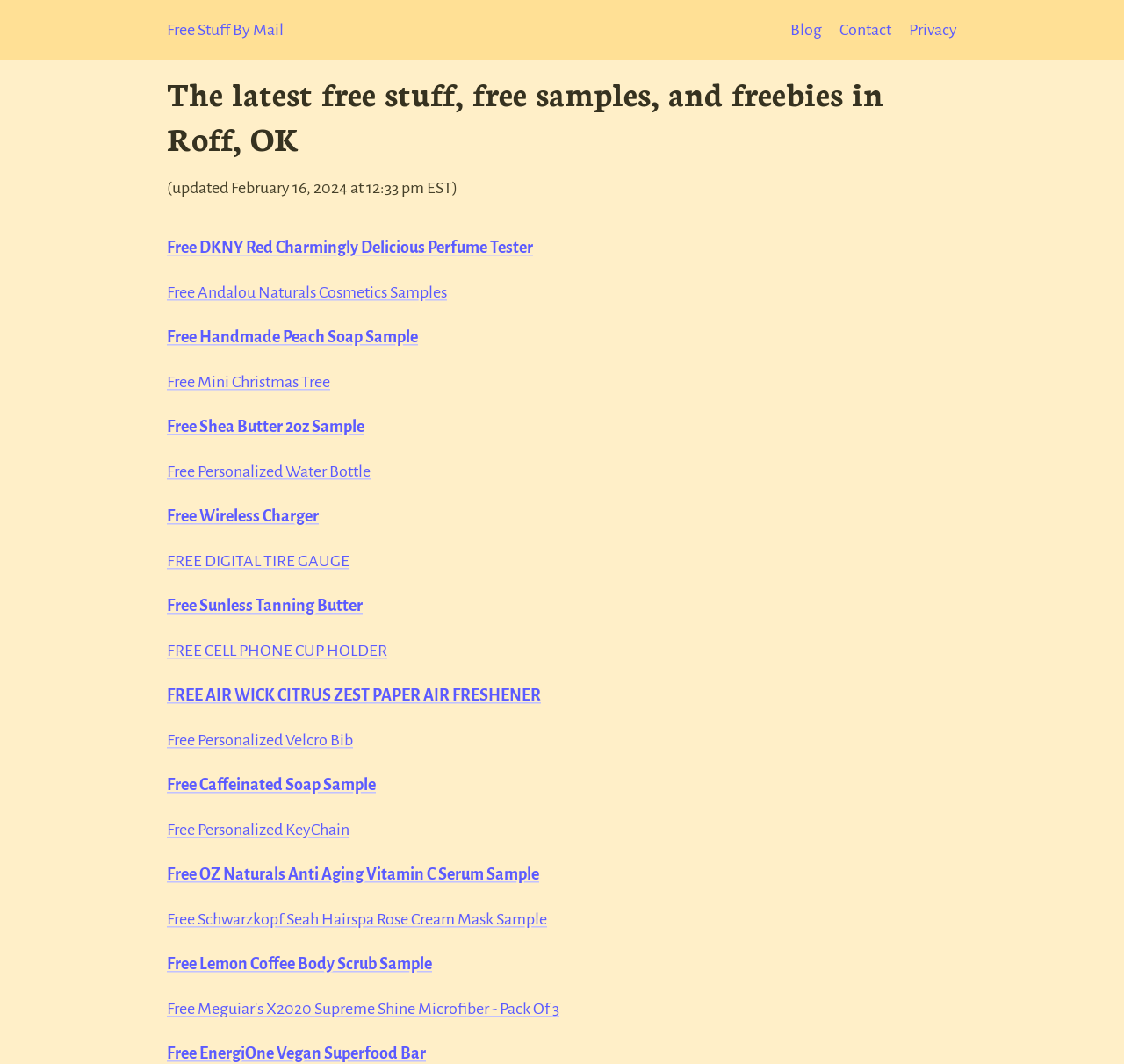Determine the bounding box of the UI component based on this description: "Free Shea Butter 2oz Sample". The bounding box coordinates should be four float values between 0 and 1, i.e., [left, top, right, bottom].

[0.148, 0.393, 0.324, 0.41]